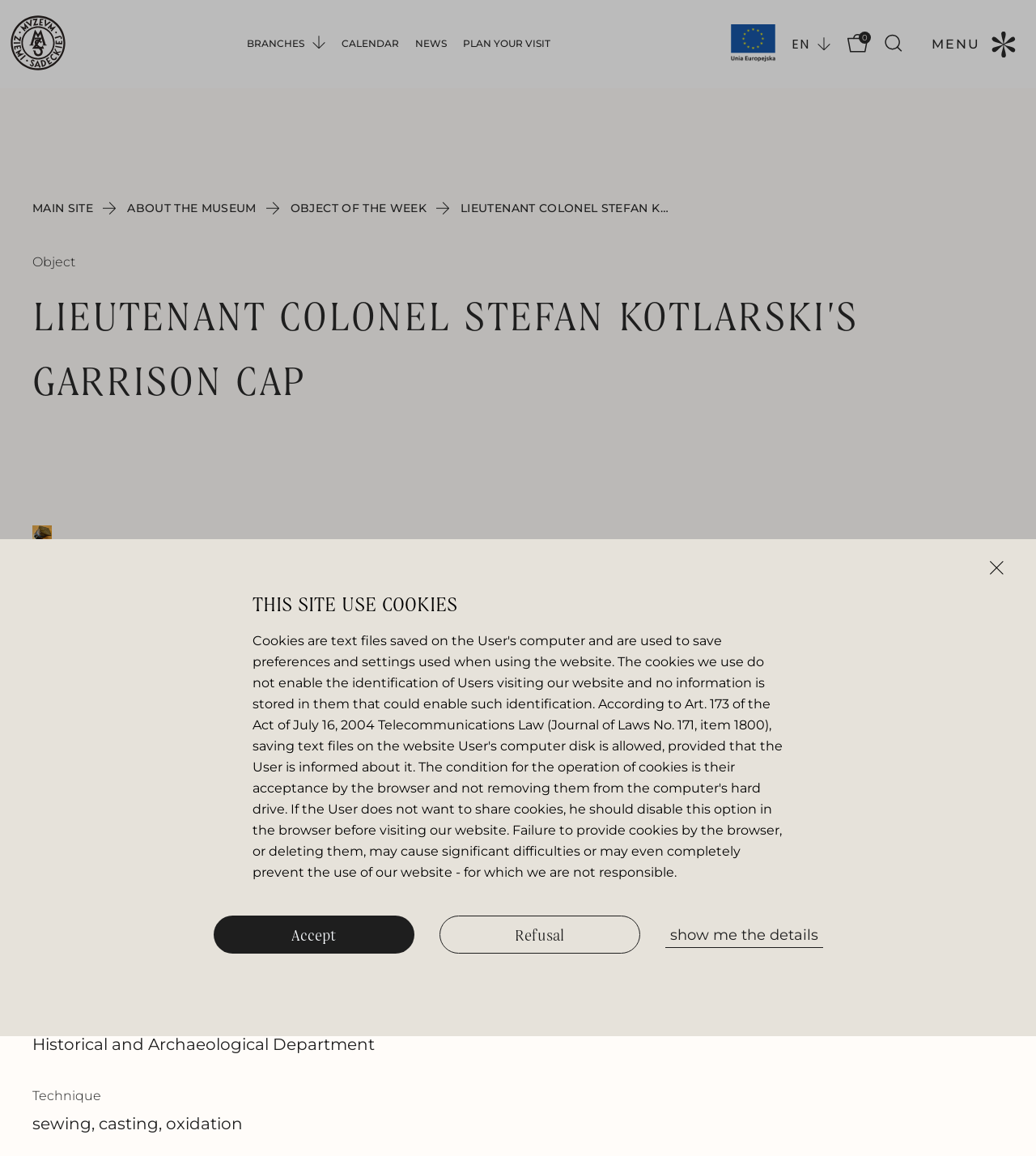Identify the bounding box coordinates of the region that needs to be clicked to carry out this instruction: "Plan your visit". Provide these coordinates as four float numbers ranging from 0 to 1, i.e., [left, top, right, bottom].

[0.447, 0.021, 0.531, 0.054]